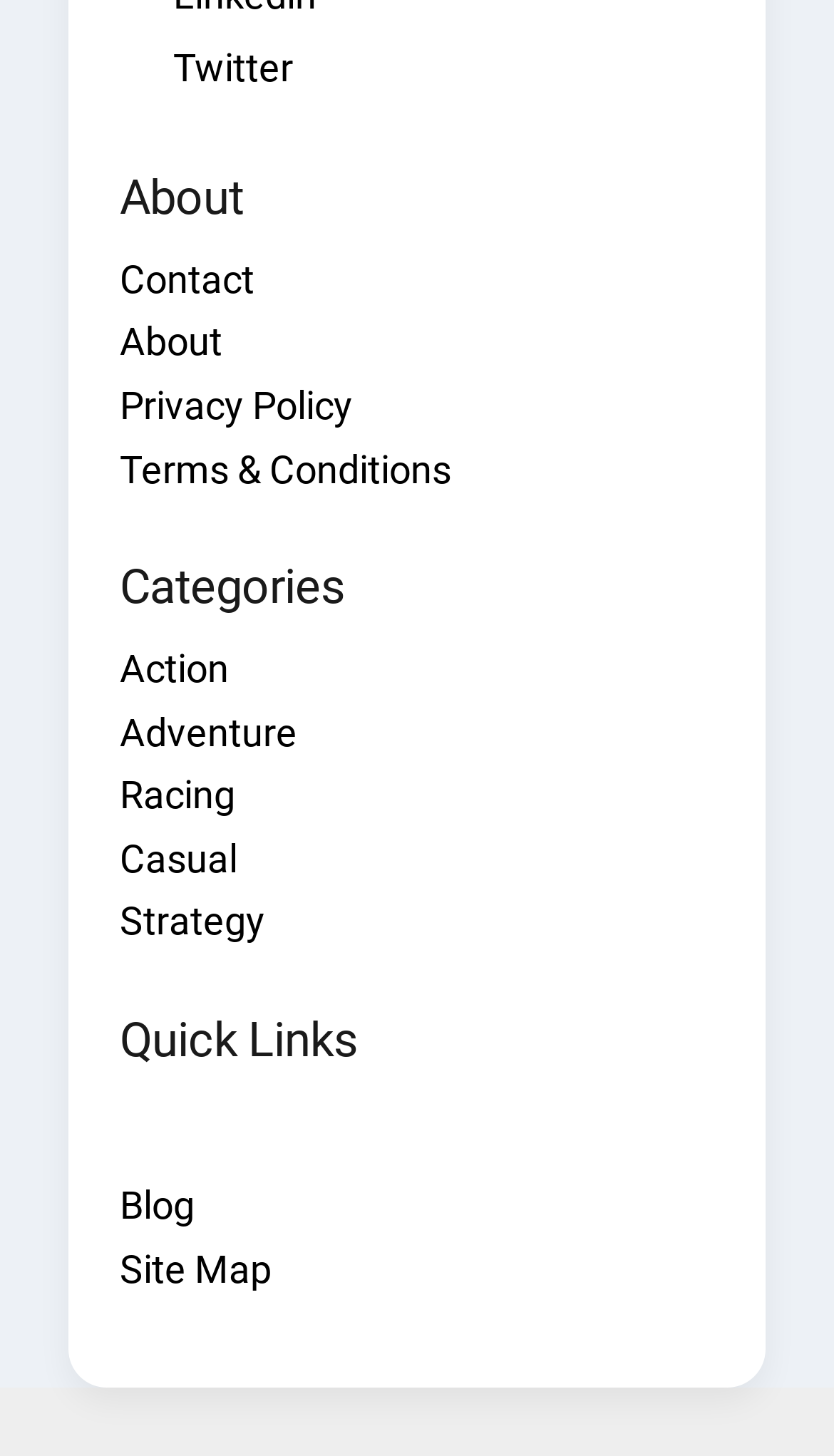Please identify the bounding box coordinates of the element I need to click to follow this instruction: "browse Action category".

[0.144, 0.443, 0.274, 0.474]